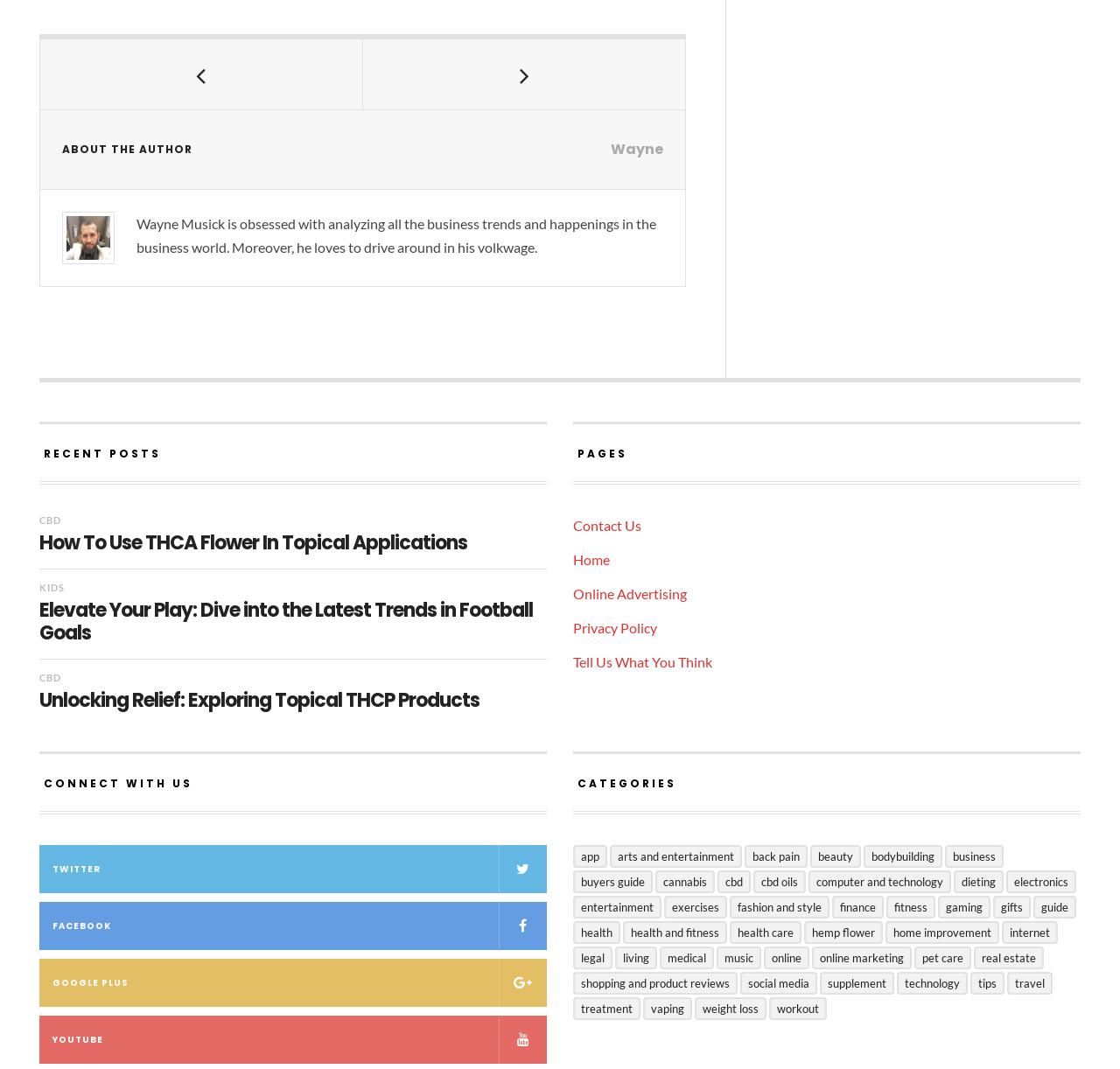Please respond to the question using a single word or phrase:
What are the categories listed on the webpage?

Multiple categories